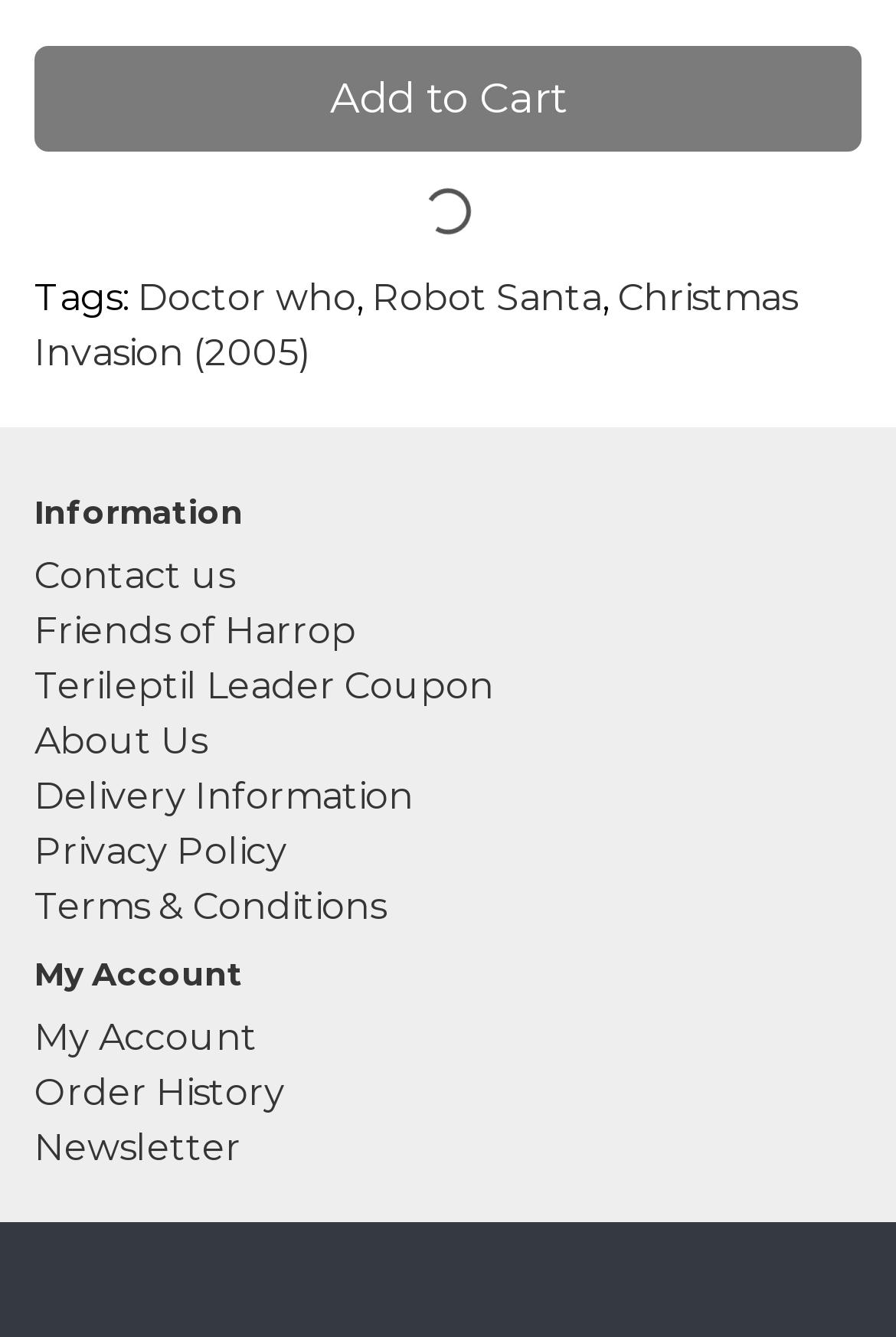Given the element description Privacy Policy, specify the bounding box coordinates of the corresponding UI element in the format (top-left x, top-left y, bottom-right x, bottom-right y). All values must be between 0 and 1.

[0.038, 0.621, 0.321, 0.653]